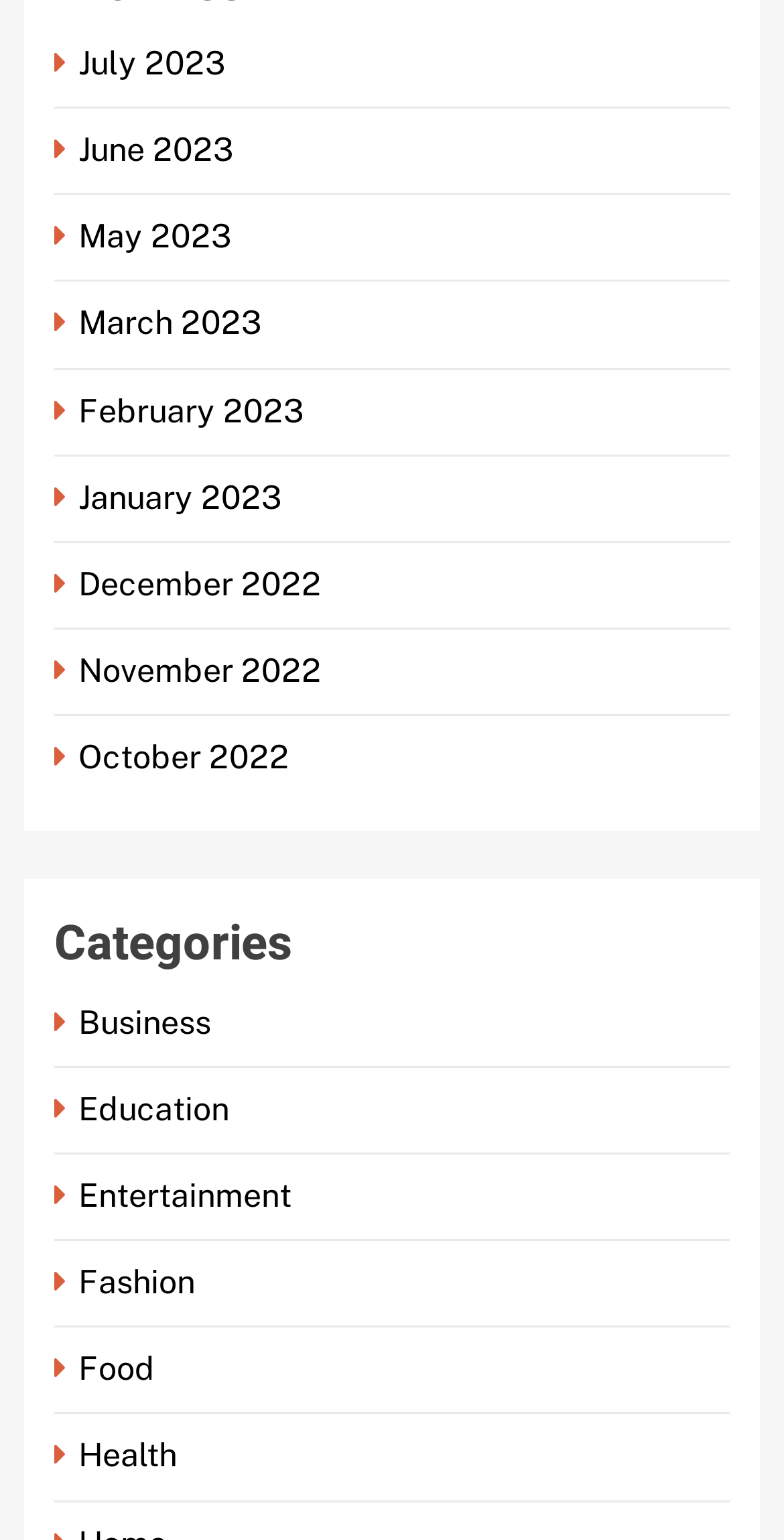Find the UI element described as: "Business" and predict its bounding box coordinates. Ensure the coordinates are four float numbers between 0 and 1, [left, top, right, bottom].

[0.069, 0.652, 0.282, 0.677]